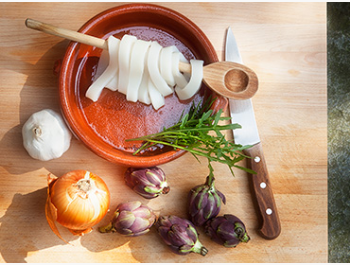Answer the following inquiry with a single word or phrase:
What material is the spoon made of?

Wood